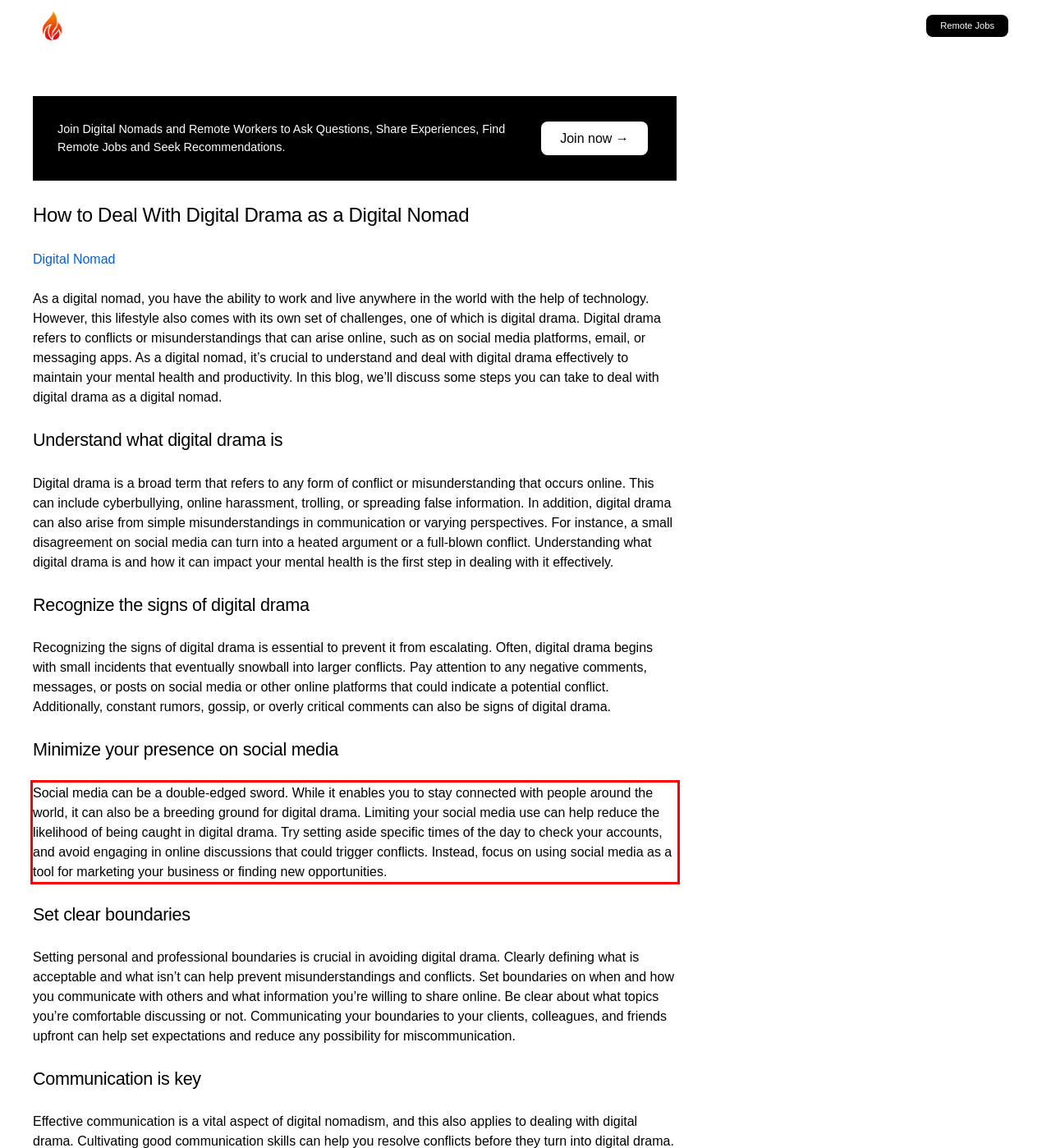Please examine the webpage screenshot and extract the text within the red bounding box using OCR.

Social media can be a double-edged sword. While it enables you to stay connected with people around the world, it can also be a breeding ground for digital drama. Limiting your social media use can help reduce the likelihood of being caught in digital drama. Try setting aside specific times of the day to check your accounts, and avoid engaging in online discussions that could trigger conflicts. Instead, focus on using social media as a tool for marketing your business or finding new opportunities.